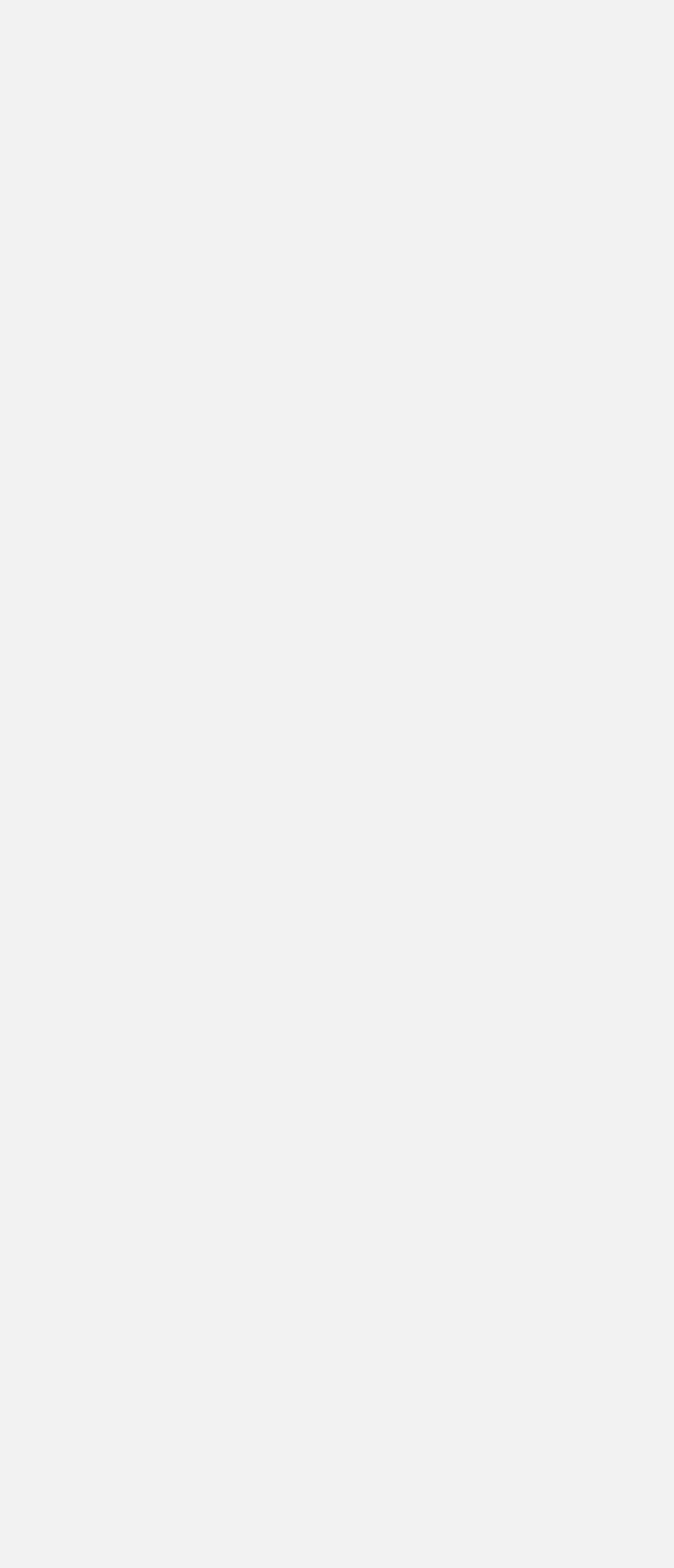Return the bounding box coordinates of the UI element that corresponds to this description: "Oldest first". The coordinates must be given as four float numbers in the range of 0 and 1, [left, top, right, bottom].

[0.62, 0.277, 0.928, 0.321]